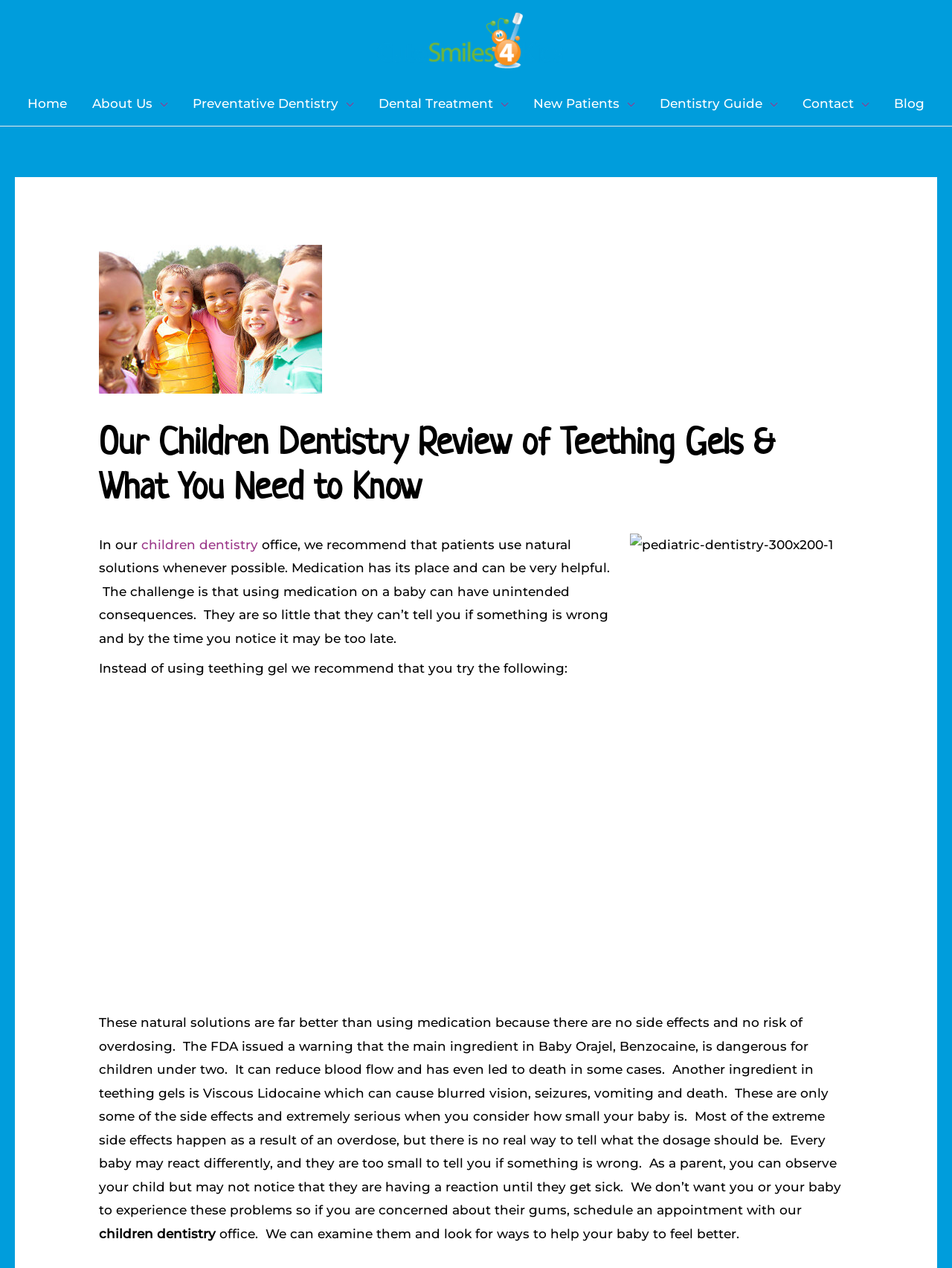Determine the bounding box coordinates of the region I should click to achieve the following instruction: "Click the 'Home' link". Ensure the bounding box coordinates are four float numbers between 0 and 1, i.e., [left, top, right, bottom].

[0.016, 0.064, 0.084, 0.099]